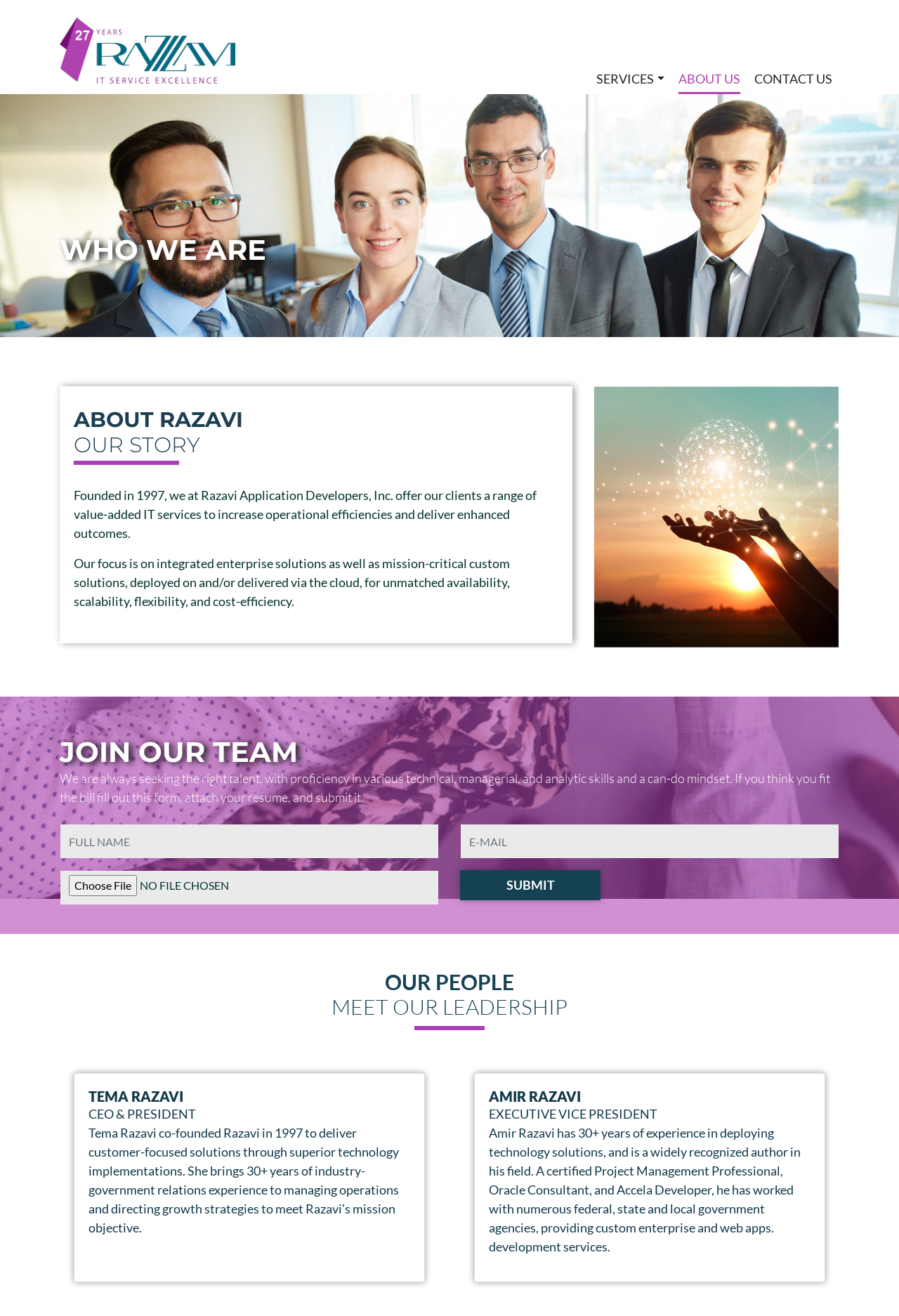Determine the bounding box coordinates of the UI element described below. Use the format (top-left x, top-left y, bottom-right x, bottom-right y) with floating point numbers between 0 and 1: name="first-name" placeholder="full name"

[0.066, 0.626, 0.488, 0.653]